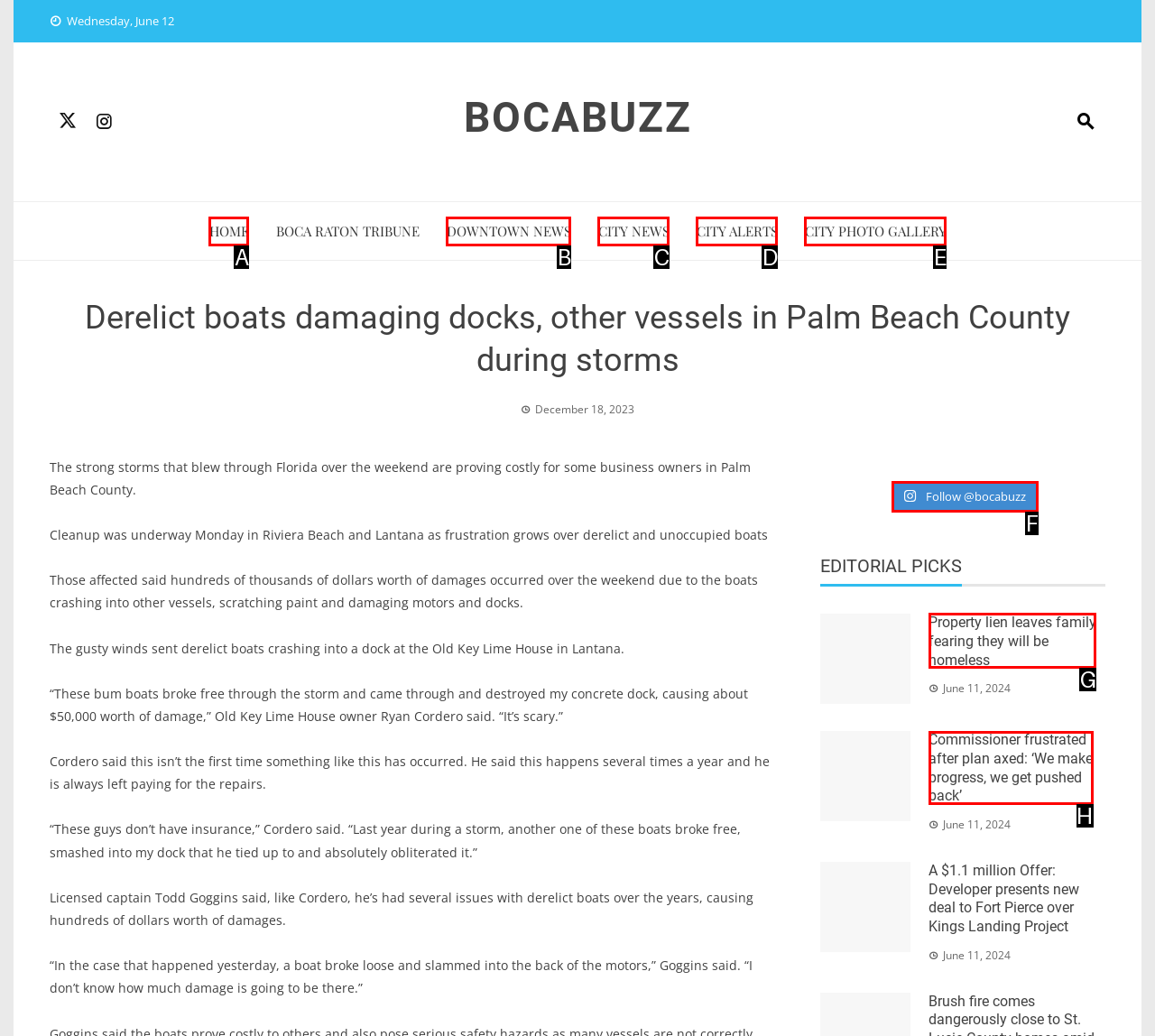For the instruction: Read the article 'Property lien leaves family fearing they will be homeless', which HTML element should be clicked?
Respond with the letter of the appropriate option from the choices given.

G